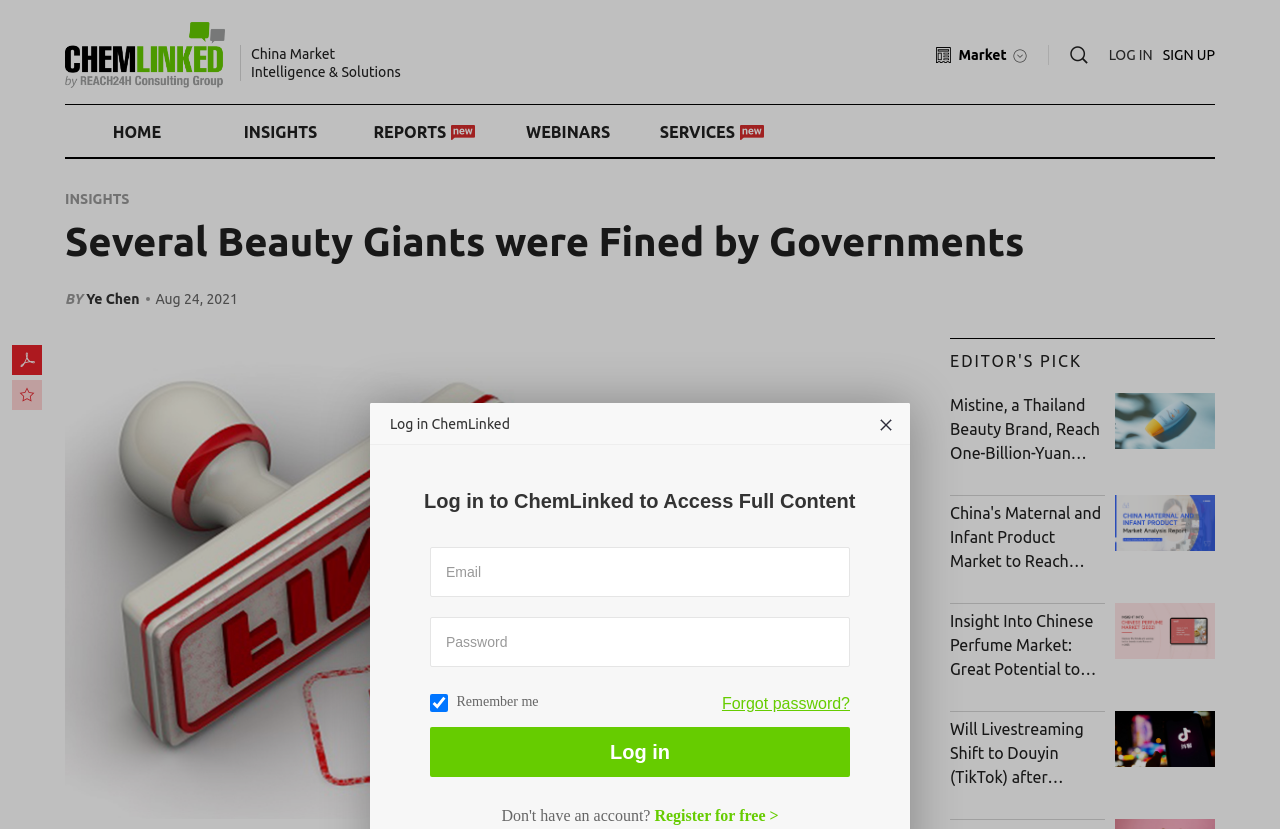Pinpoint the bounding box coordinates of the area that should be clicked to complete the following instruction: "Read the article about Mistine, a Thailand Beauty Brand". The coordinates must be given as four float numbers between 0 and 1, i.e., [left, top, right, bottom].

[0.742, 0.474, 0.863, 0.561]